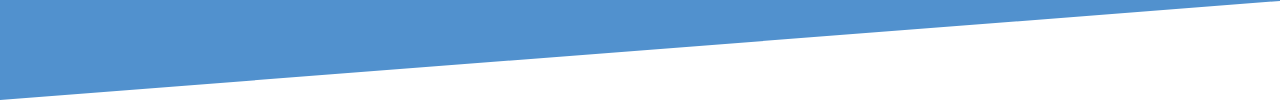What is the year the Alberta Network of Immigrant Women was established?
Provide a concise answer using a single word or phrase based on the image.

1986